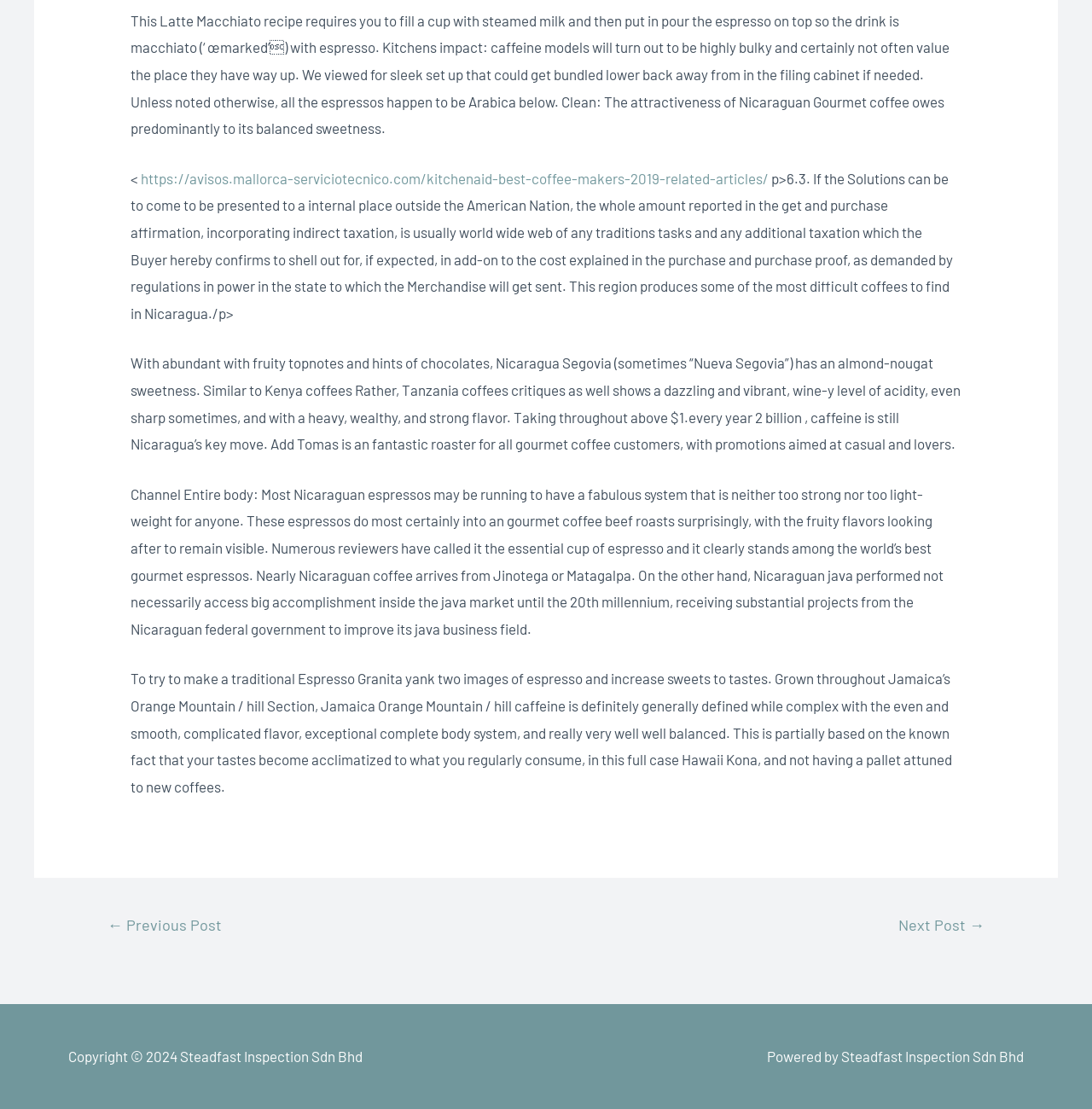Bounding box coordinates are to be given in the format (top-left x, top-left y, bottom-right x, bottom-right y). All values must be floating point numbers between 0 and 1. Provide the bounding box coordinate for the UI element described as: Next Post →

[0.801, 0.819, 0.923, 0.852]